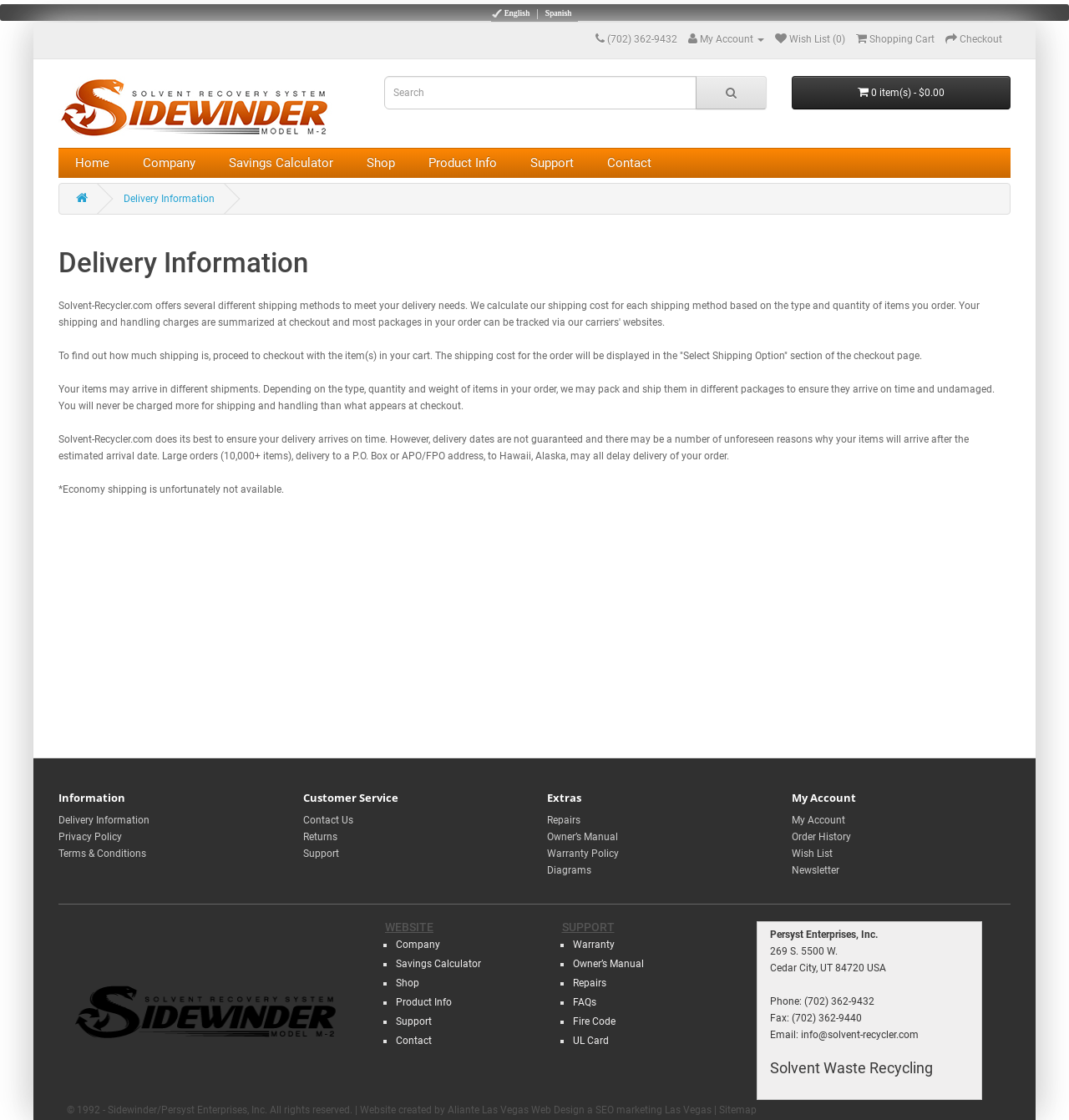How many items are in the shopping cart?
Refer to the image and provide a thorough answer to the question.

I found this information by looking at the top right corner of the webpage, where there is a section with a shopping cart icon, and it says '0 item(s) - $0.00'.